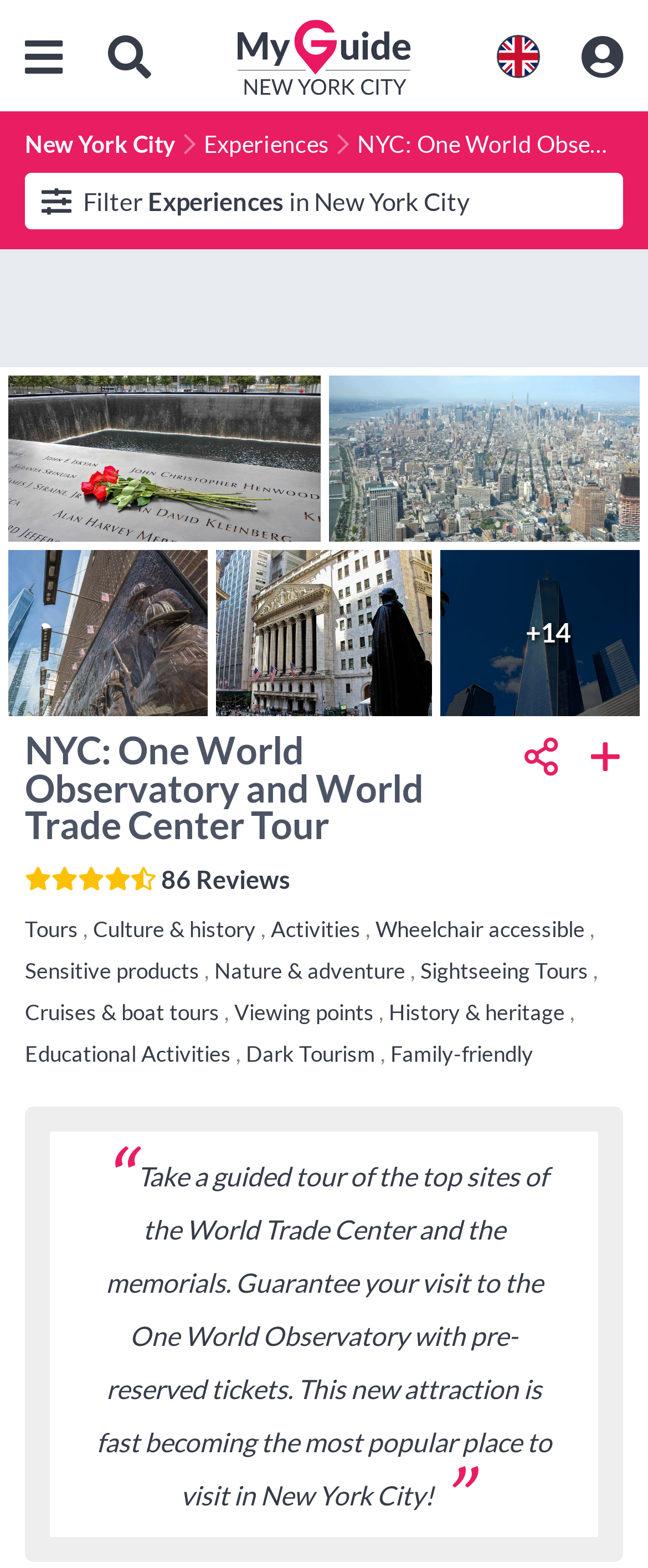Generate a comprehensive caption for the webpage you are viewing.

This webpage is about a guided tour of the World Trade Center and One World Observatory in New York City. At the top, there are several links and icons, including a logo "My Guide New York City" with an accompanying image. Below the logo, there are links to filter experiences in New York City and to navigate to specific sections of the webpage.

The main content of the webpage is a description of the tour, which is headed by a title "NYC: One World Observatory and World Trade Center Tour". This title is accompanied by an image and several icons. Below the title, there are reviews and categories of the tour, including "Tours", "Culture & history", "Activities", and more.

The webpage also features a detailed description of the tour, which is presented in a blockquote. The description explains that the tour includes a guided visit to the top sites of the World Trade Center and the memorials, and guarantees a visit to the One World Observatory with pre-reserved tickets. The description also mentions that the One World Observatory is becoming a popular attraction in New York City.